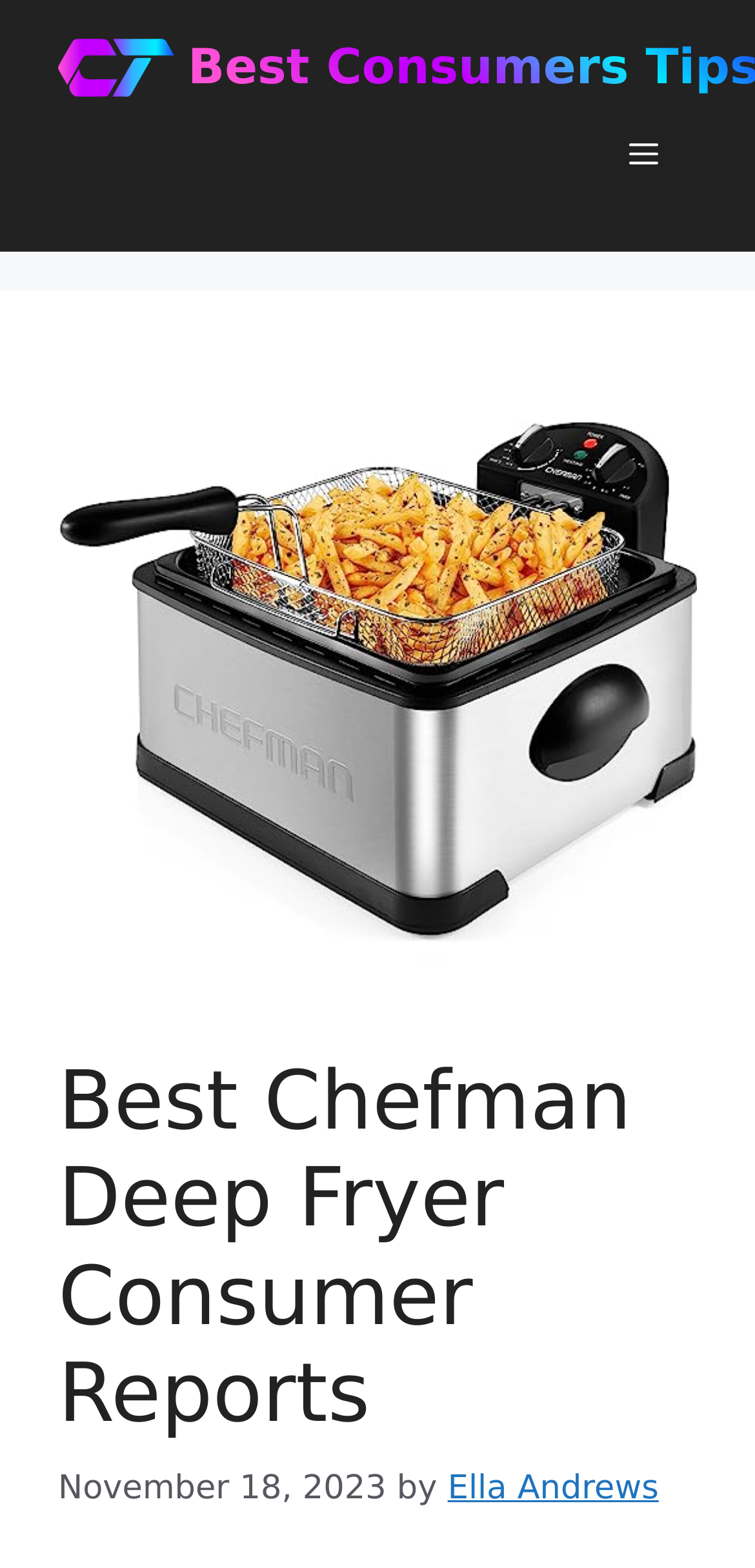Please determine the headline of the webpage and provide its content.

Best Chefman Deep Fryer Consumer Reports